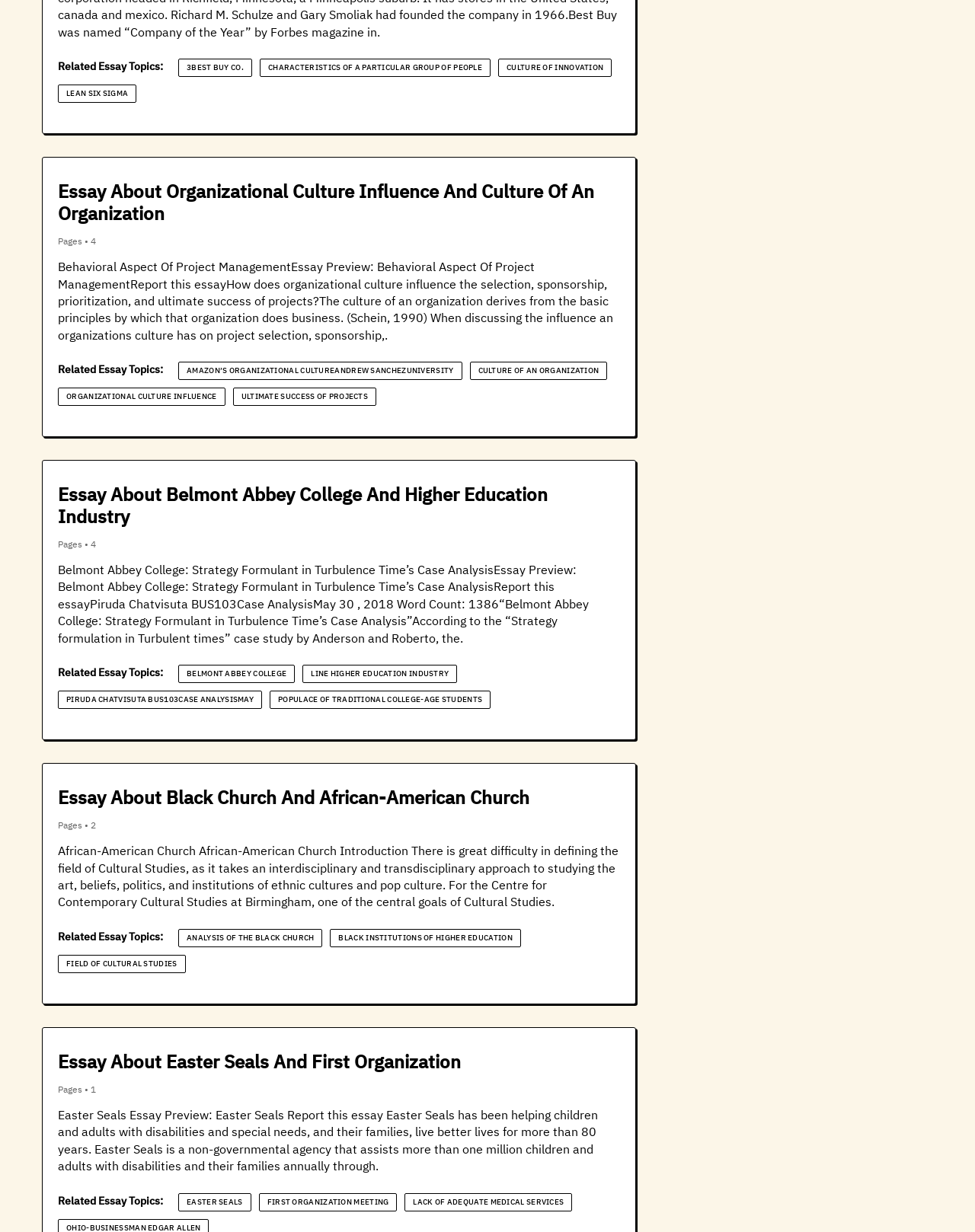What is the topic of the last essay?
Look at the screenshot and respond with one word or a short phrase.

Easter Seals